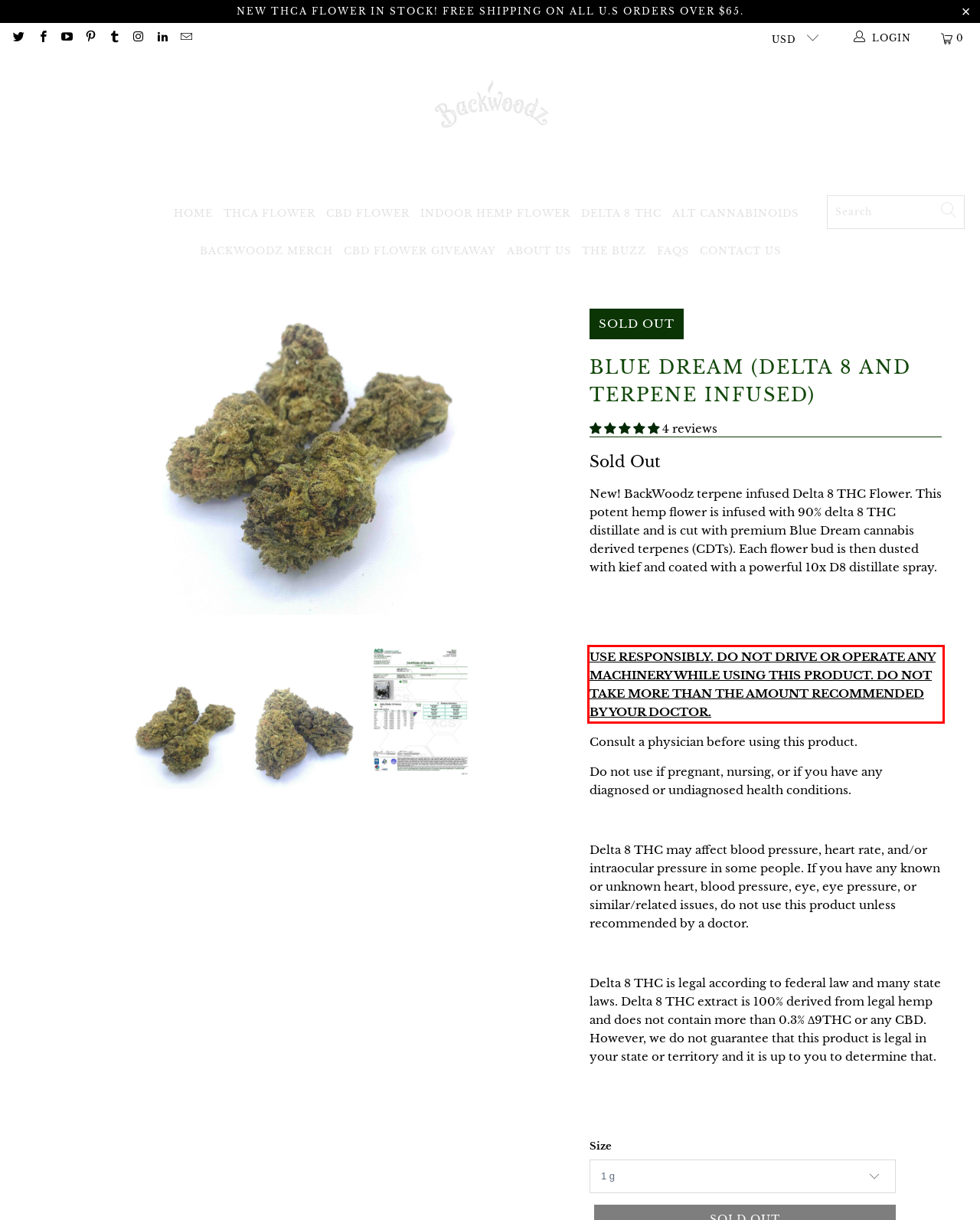Identify the red bounding box in the webpage screenshot and perform OCR to generate the text content enclosed.

USE RESPONSIBLY. DO NOT DRIVE OR OPERATE ANY MACHINERY WHILE USING THIS PRODUCT. DO NOT TAKE MORE THAN THE AMOUNT RECOMMENDED BY YOUR DOCTOR.